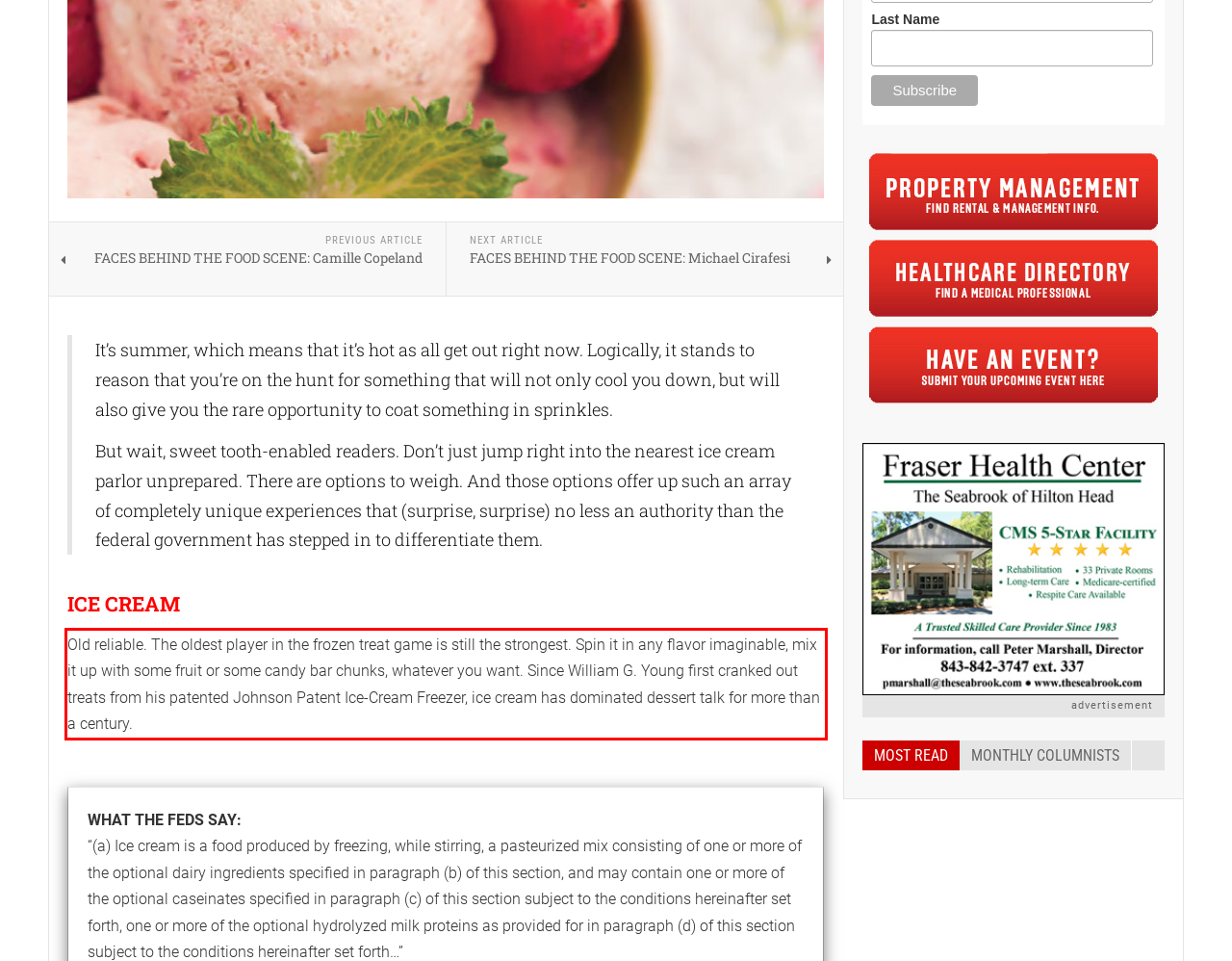Given a screenshot of a webpage, identify the red bounding box and perform OCR to recognize the text within that box.

Old reliable. The oldest player in the frozen treat game is still the strongest. Spin it in any flavor imaginable, mix it up with some fruit or some candy bar chunks, whatever you want. Since William G. Young first cranked out treats from his patented Johnson Patent Ice-Cream Freezer, ice cream has dominated dessert talk for more than a century.